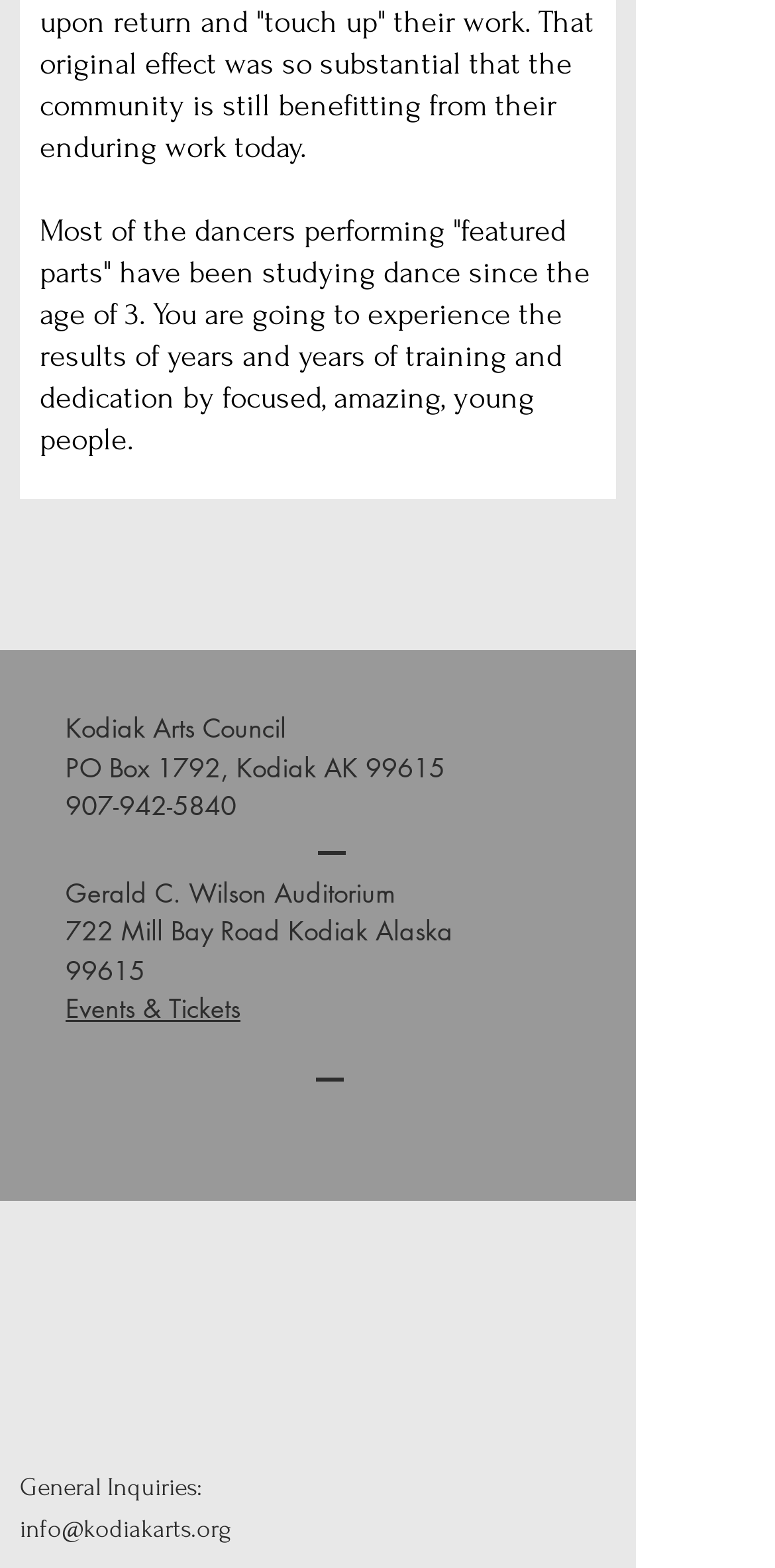What is the phone number of the organization?
Please provide a single word or phrase as your answer based on the image.

907-942-5840